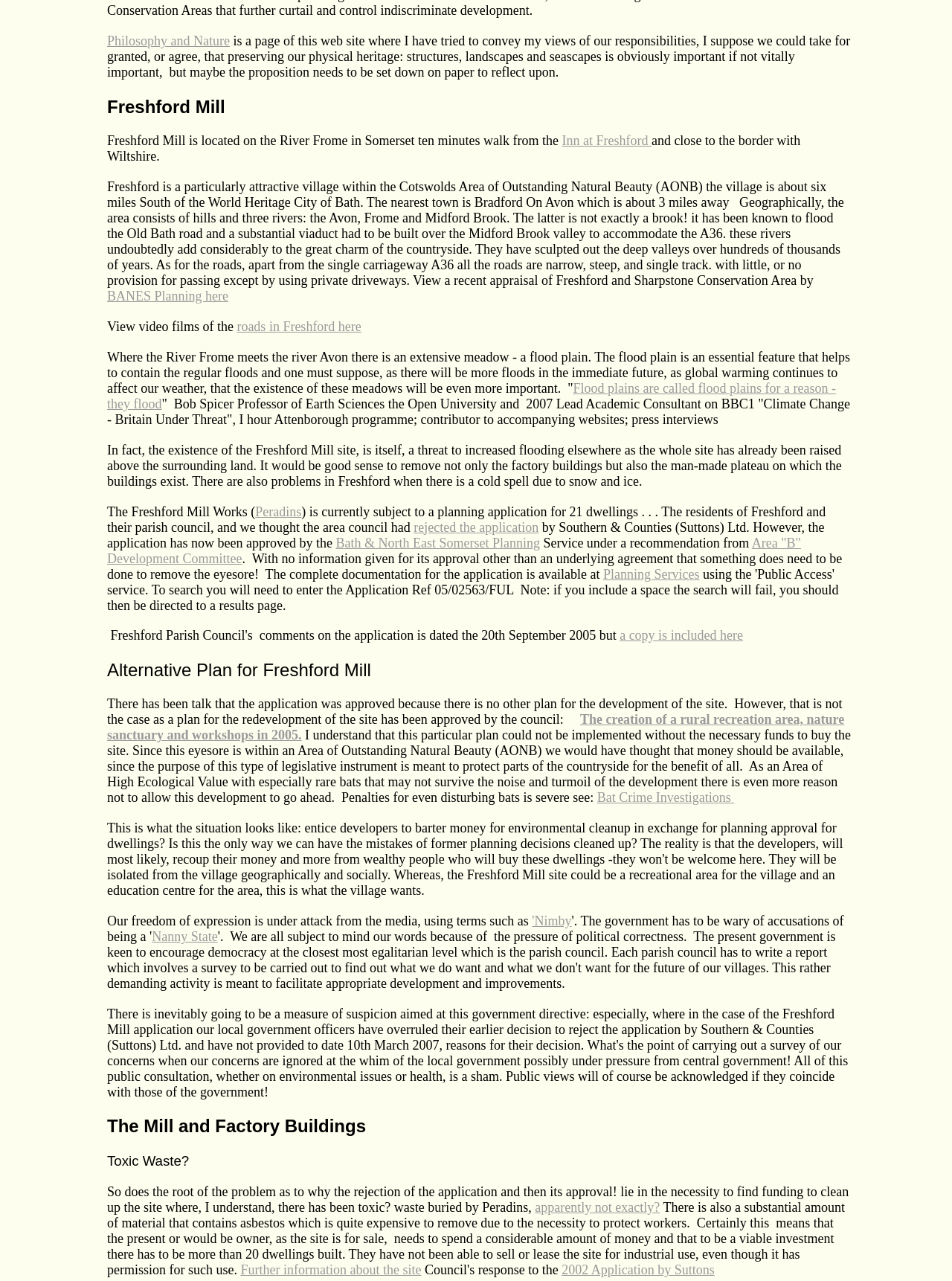For the element described, predict the bounding box coordinates as (top-left x, top-left y, bottom-right x, bottom-right y). All values should be between 0 and 1. Element description: a copy is included here

[0.651, 0.49, 0.781, 0.502]